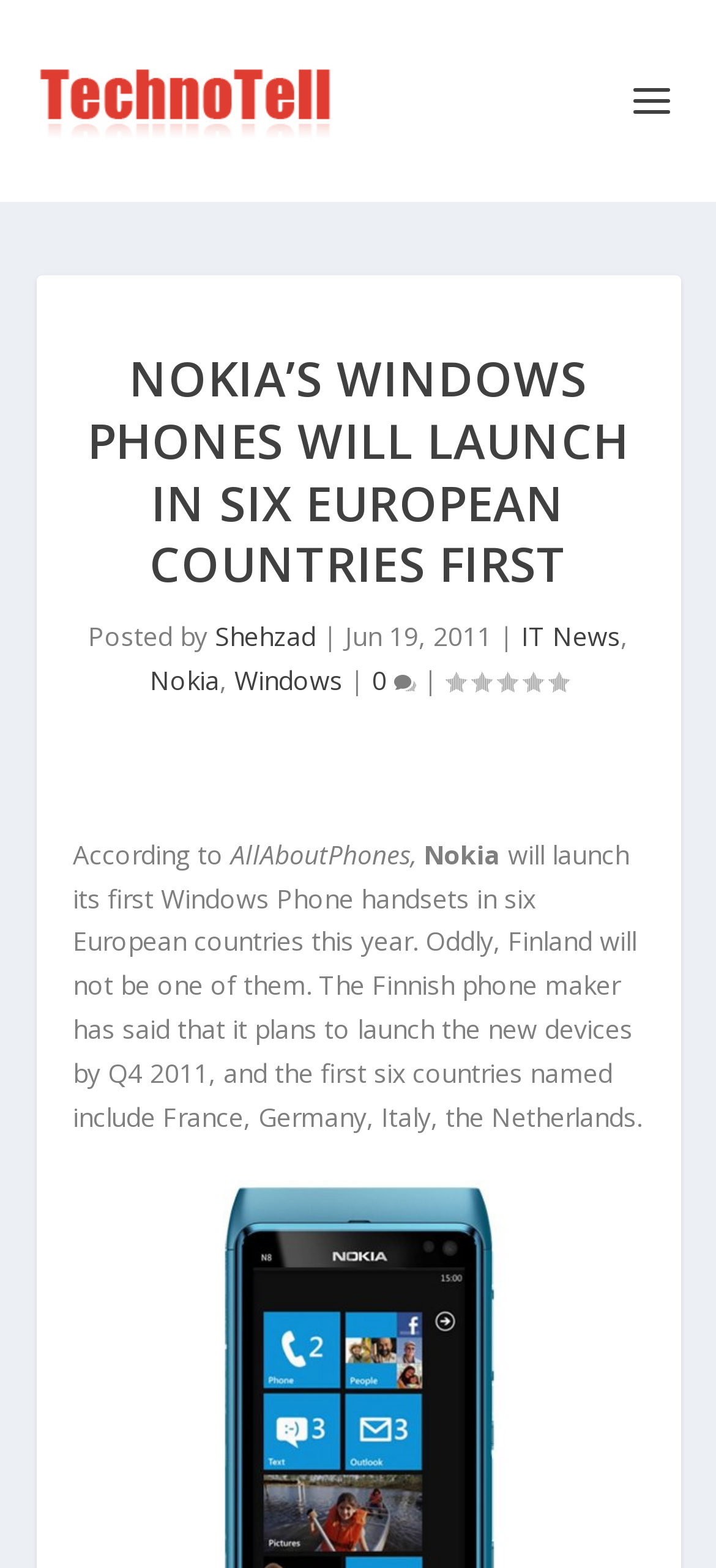What is the rating of the article?
Using the image, provide a detailed and thorough answer to the question.

The rating of the article can be found by looking at the generic element 'Rating: 0.00', which is located below the 'Posted by' section. This element indicates that the article has a rating of 0.00.